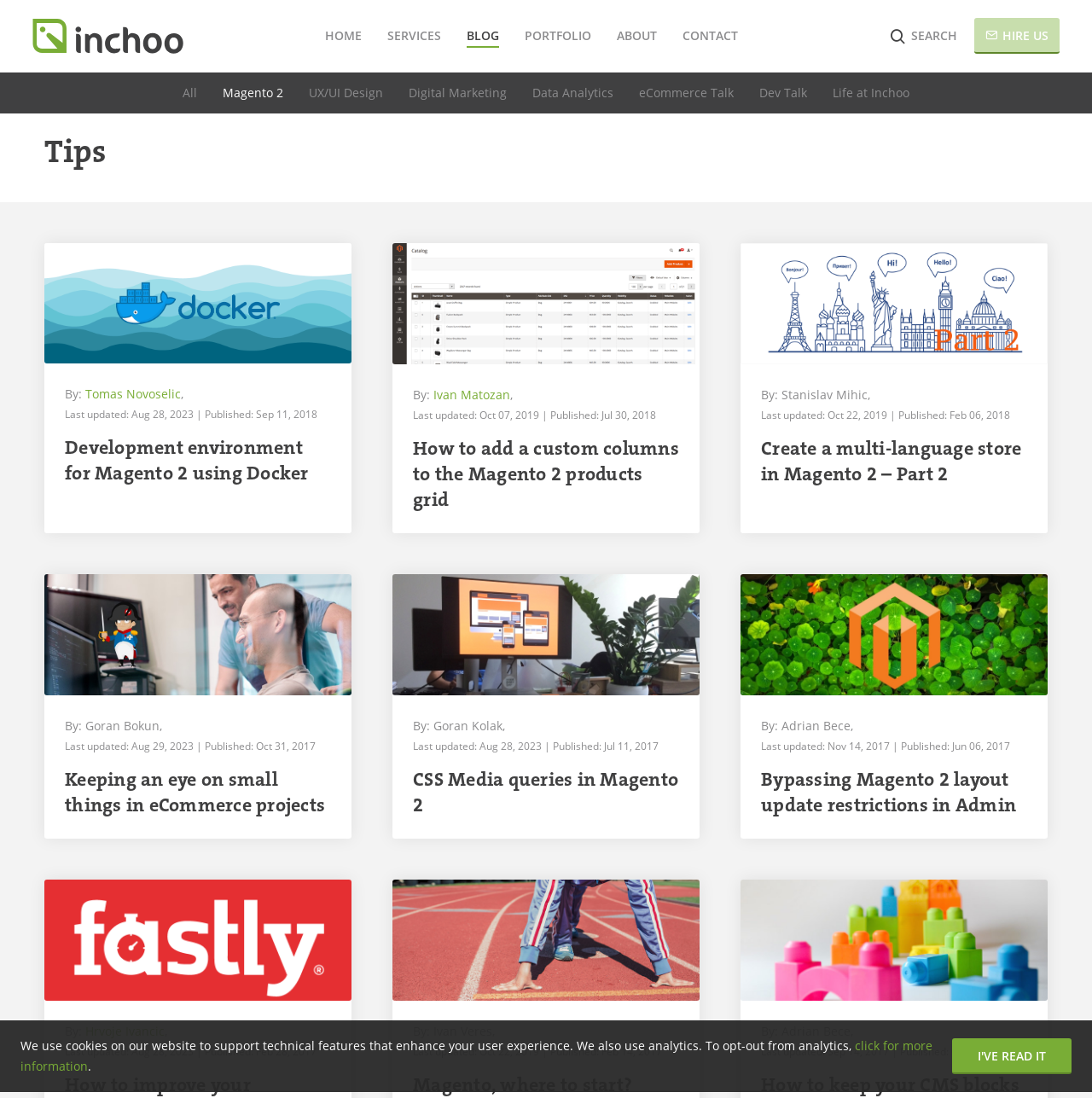Provide a thorough and detailed response to the question by examining the image: 
How many articles are on this webpage?

I counted the number of article elements on the webpage, which are 6.